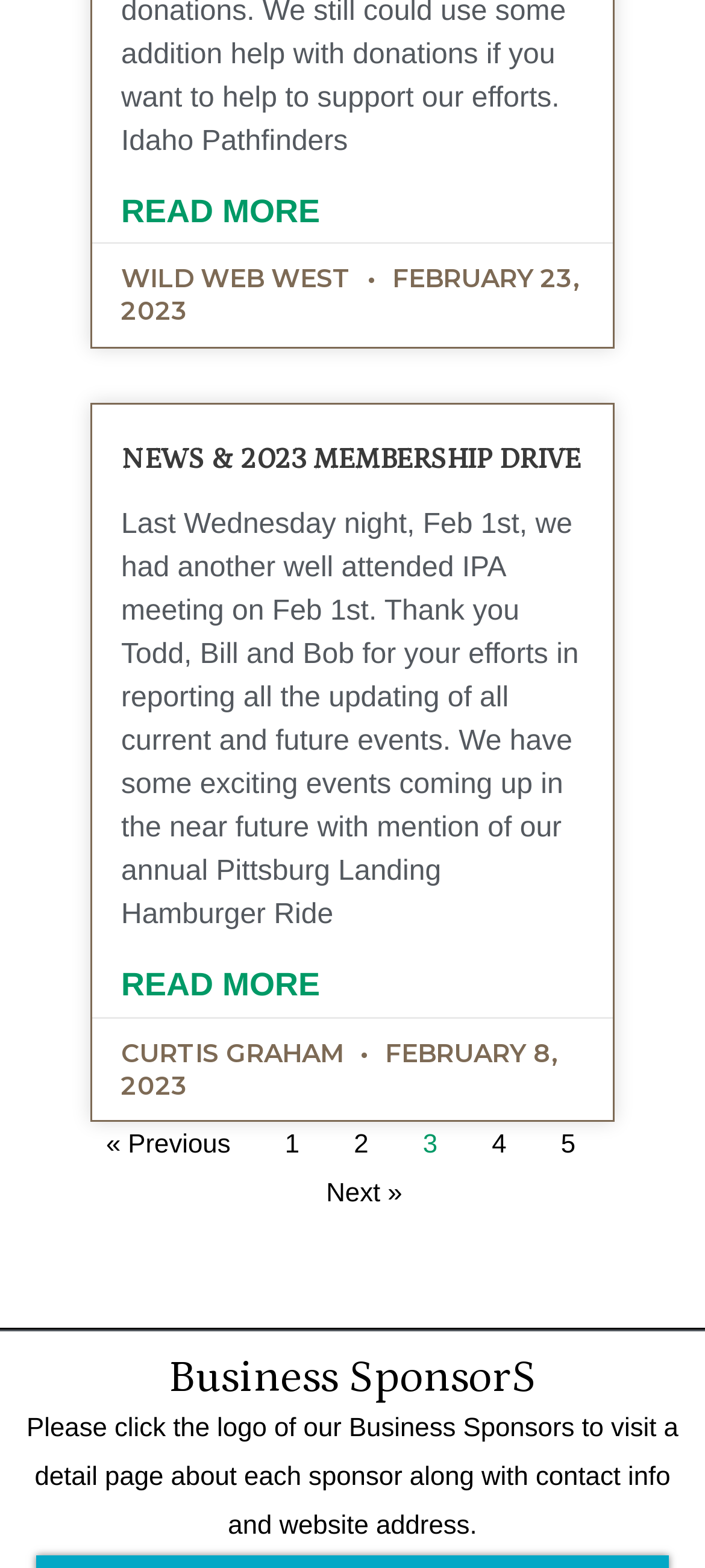Please give a succinct answer using a single word or phrase:
Who is the author of the second article?

Curtis Graham